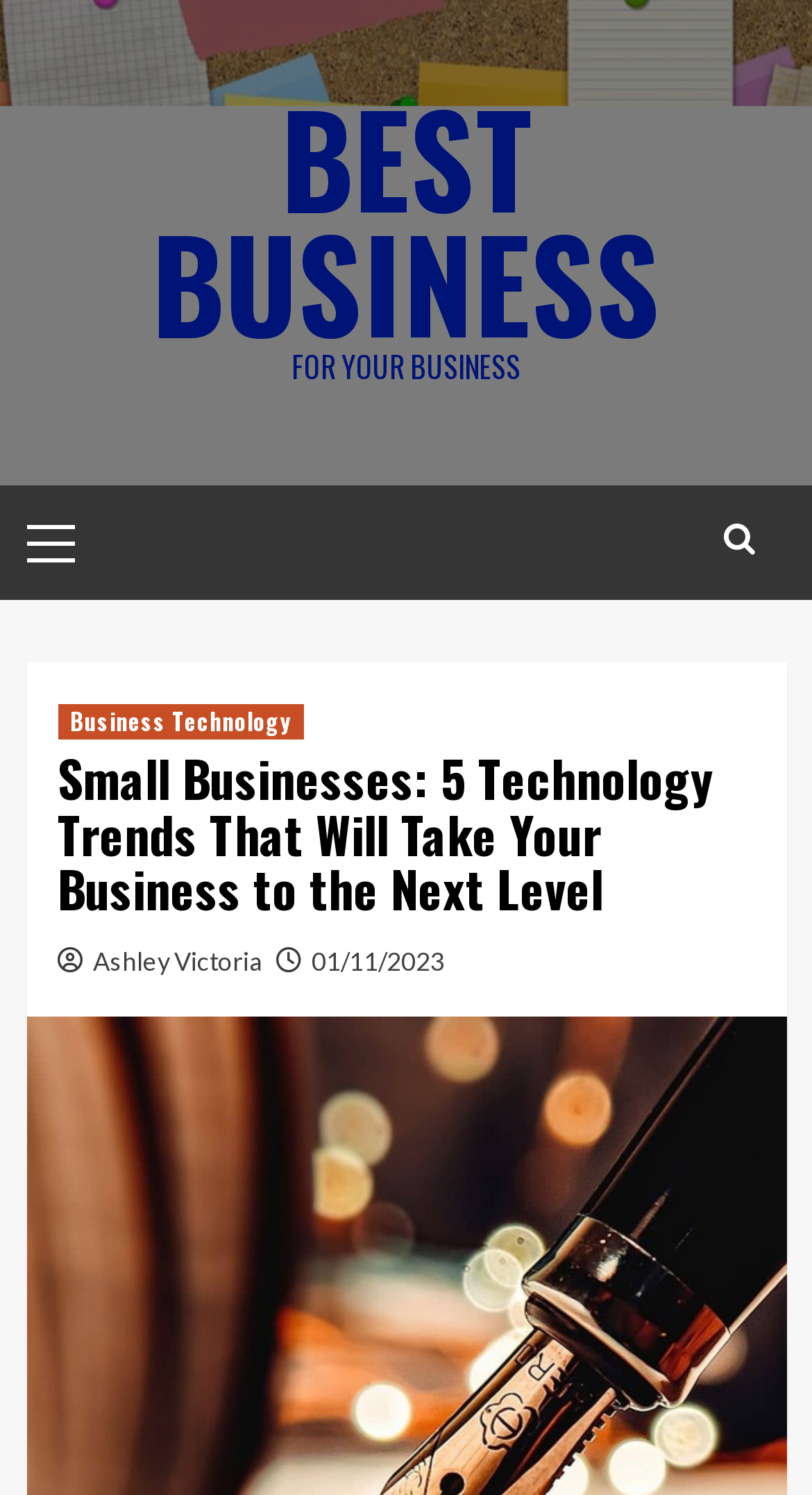What is the category of the article?
Please give a detailed and elaborate explanation in response to the question.

I determined the category of the article by looking at the link '' which has a sub-link 'Business Technology', indicating that the article belongs to this category.